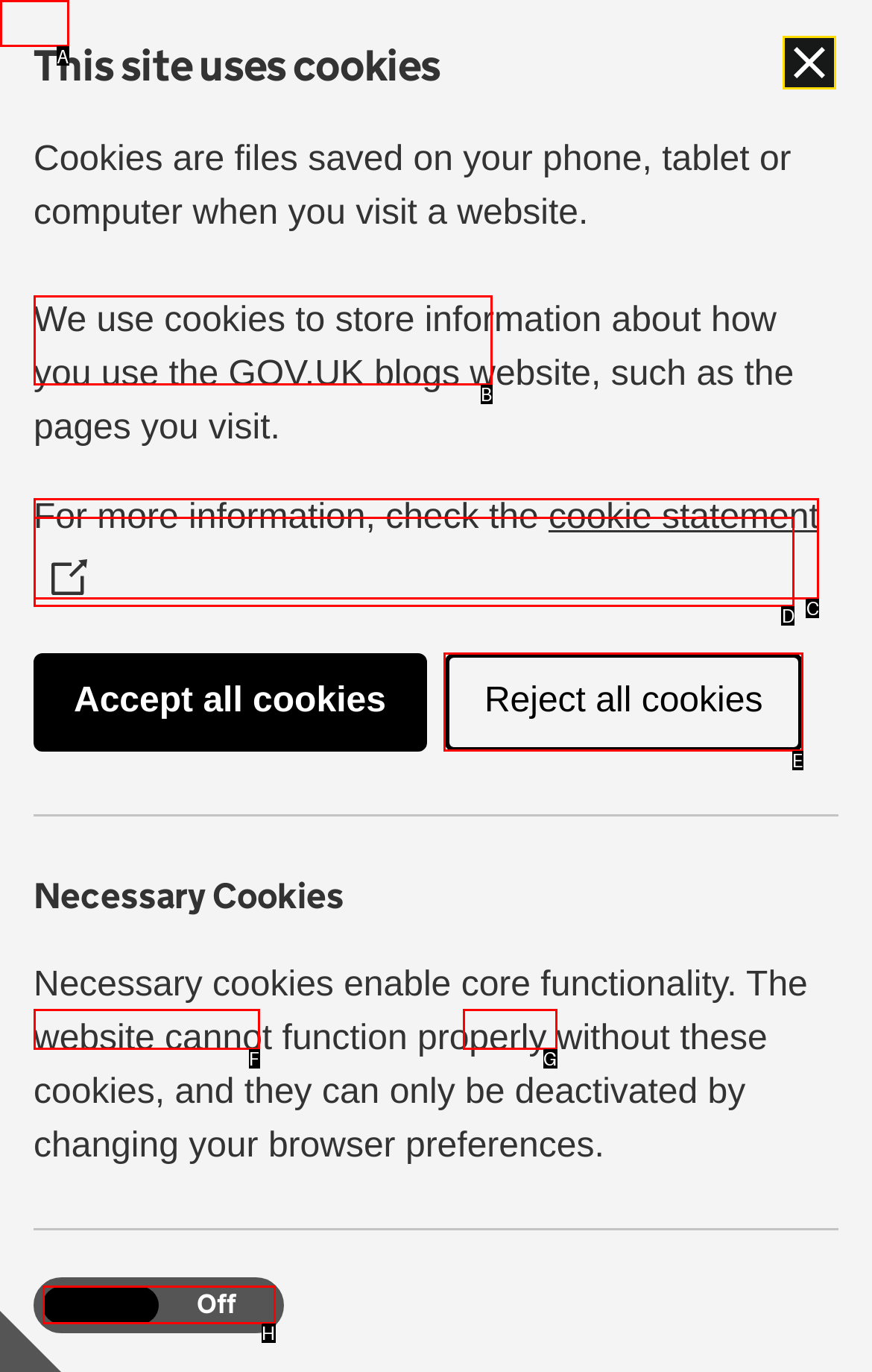Point out the HTML element I should click to achieve the following: Read posts from December 2018 Reply with the letter of the selected element.

None